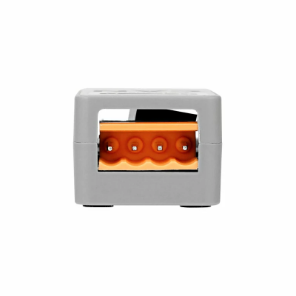Summarize the image with a detailed description that highlights all prominent details.

This image showcases the **Atomic CAN Base**, a compact communication unit designed for CAN bus applications. The device is housed in a sleek, gray casing featuring a transparent section that reveals its internal components, which include a vibrant orange element with multiple circular openings. This design not only highlights its functionality but also emphasizes its compatibility with the ATOM series controllers, including Atom Matrix, Atom Lite, AtomS3, and AtomS3 Lite. The Atomic CAN Base is engineered for robust communication and circuit protection, making it an ideal choice for use in vehicle transportation and security systems.